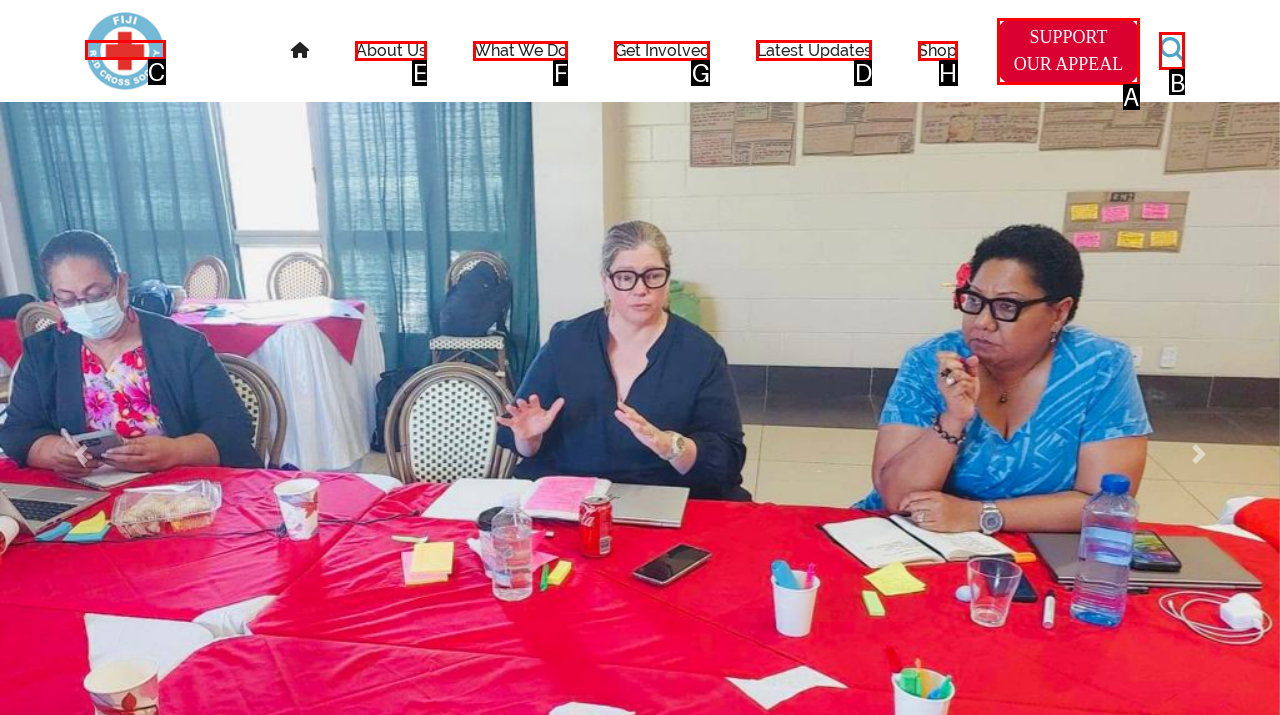Select the UI element that should be clicked to execute the following task: view Latest Updates
Provide the letter of the correct choice from the given options.

D